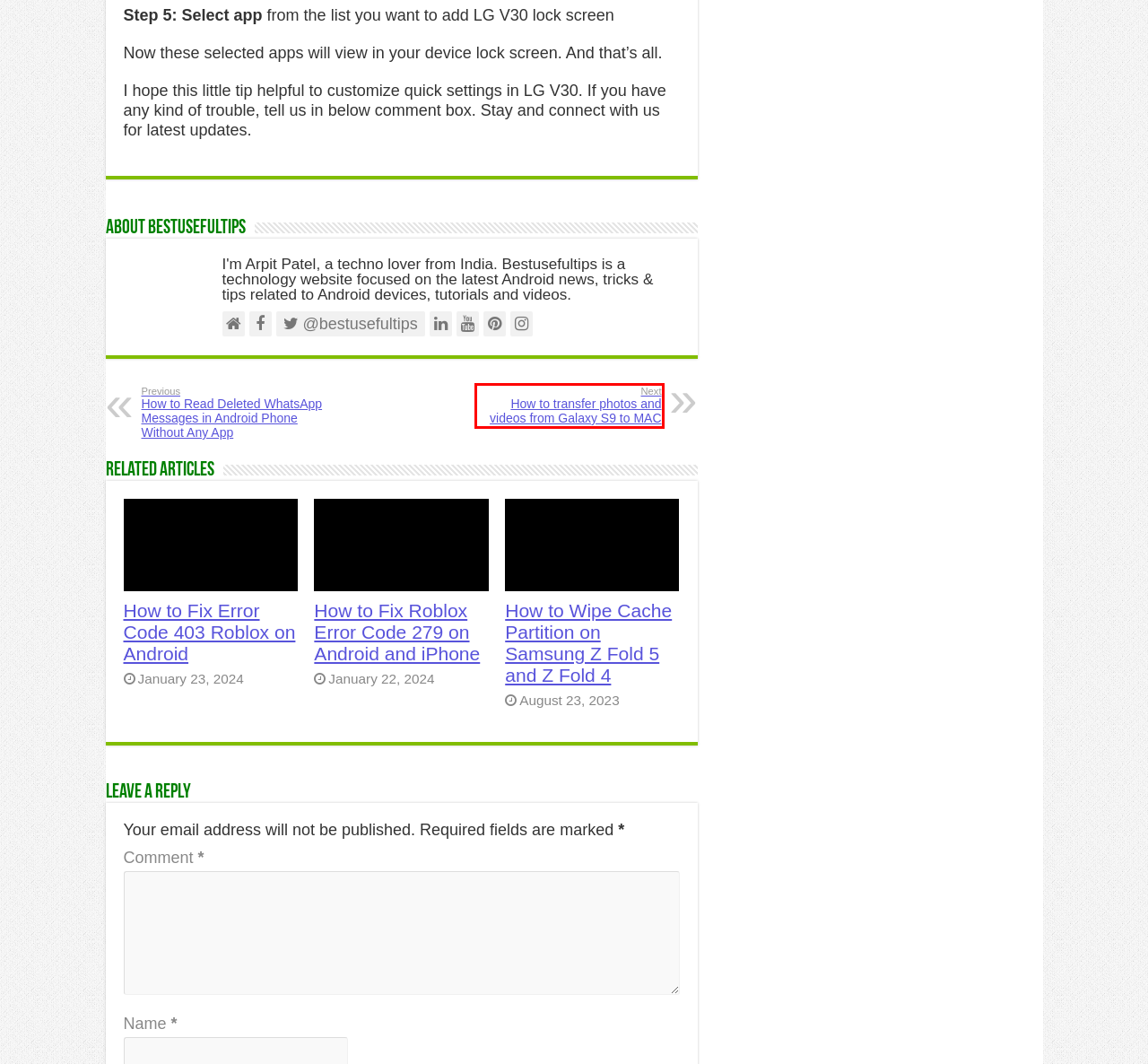Inspect the screenshot of a webpage with a red rectangle bounding box. Identify the webpage description that best corresponds to the new webpage after clicking the element inside the bounding box. Here are the candidates:
A. How to read deleted WhatsApp messages in android phone
B. How to transfer photos and videos from Galaxy S9 to MAC
C. 5 Best Samsung Galaxy S24 Plus Screen Protectors
D. 5 Best Samsung Galaxy S24 Screen Protectors in 2024
E. How to Wipe Cache Partition on Samsung Z Fold 5 and Z Fold 4
F. How to Fix Roblox Error Code 279 on Android and iPhone
G. BestUsefulTips - Expert Advice and Solutions for Android Devices
H. How to Fix Error Code 403 Roblox on Android and iPhone

B